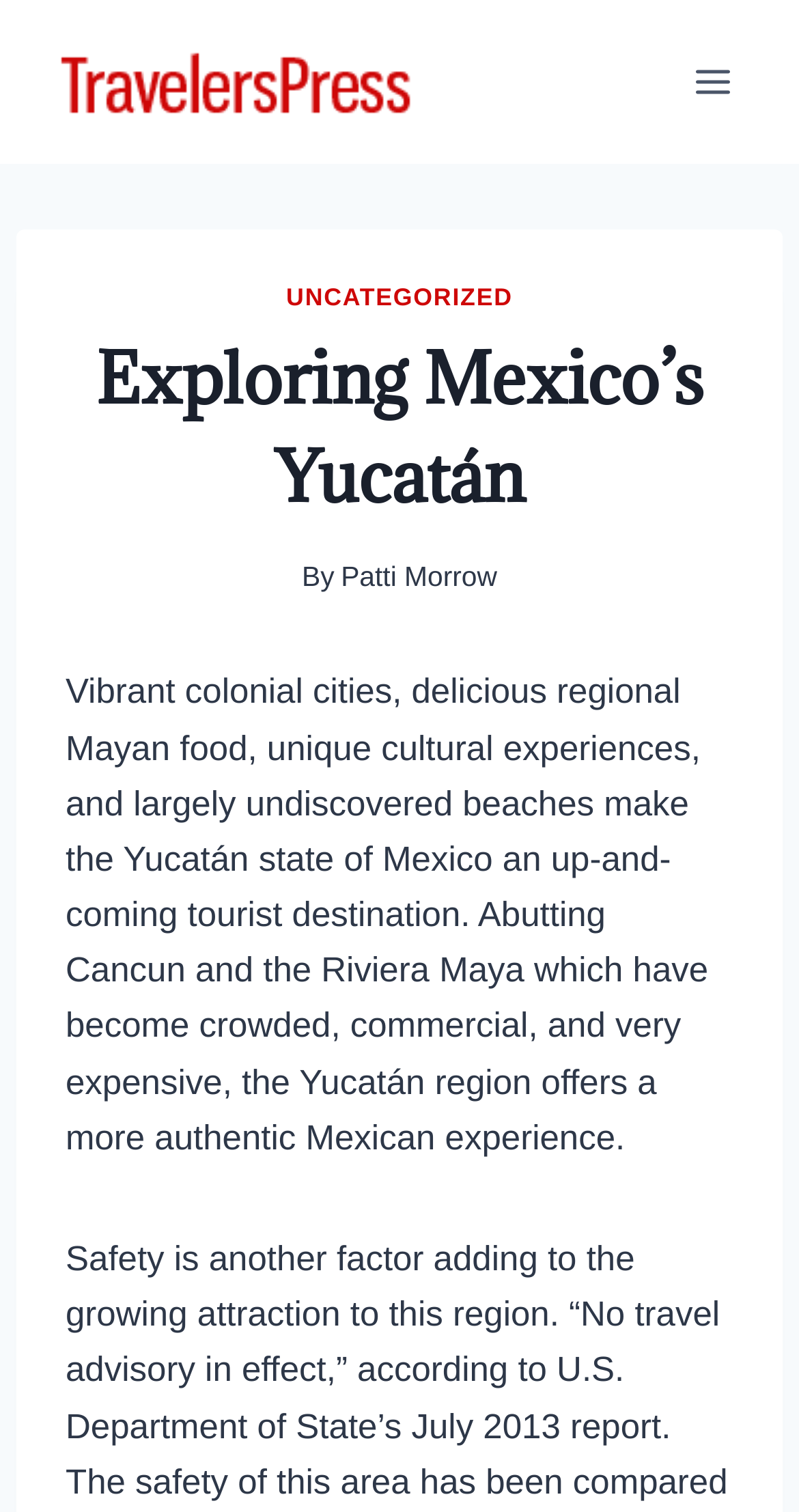What is the name of the author?
Answer the question based on the image using a single word or a brief phrase.

Patti Morrow